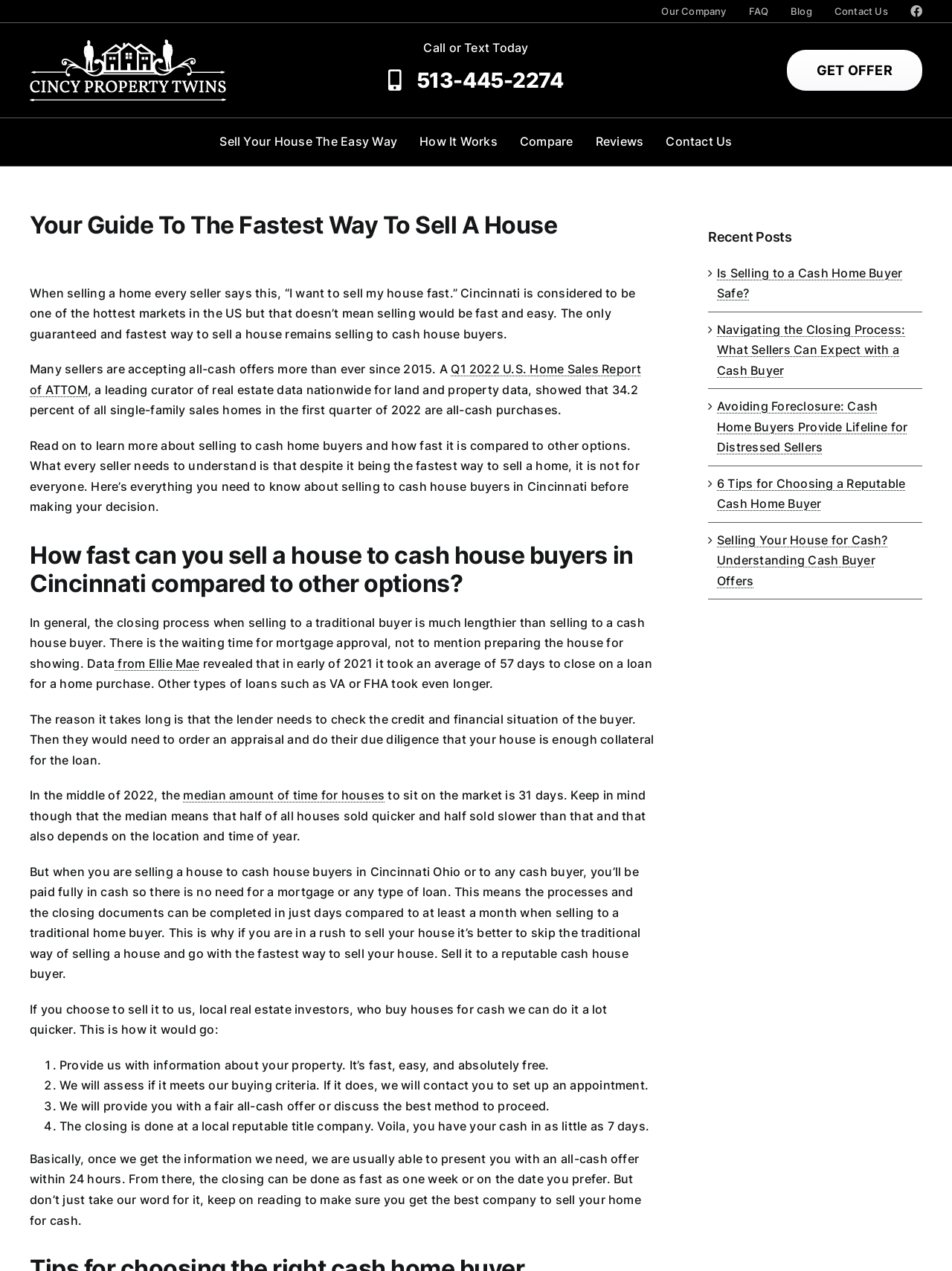Locate the bounding box coordinates of the item that should be clicked to fulfill the instruction: "Click on the Facebook link".

None